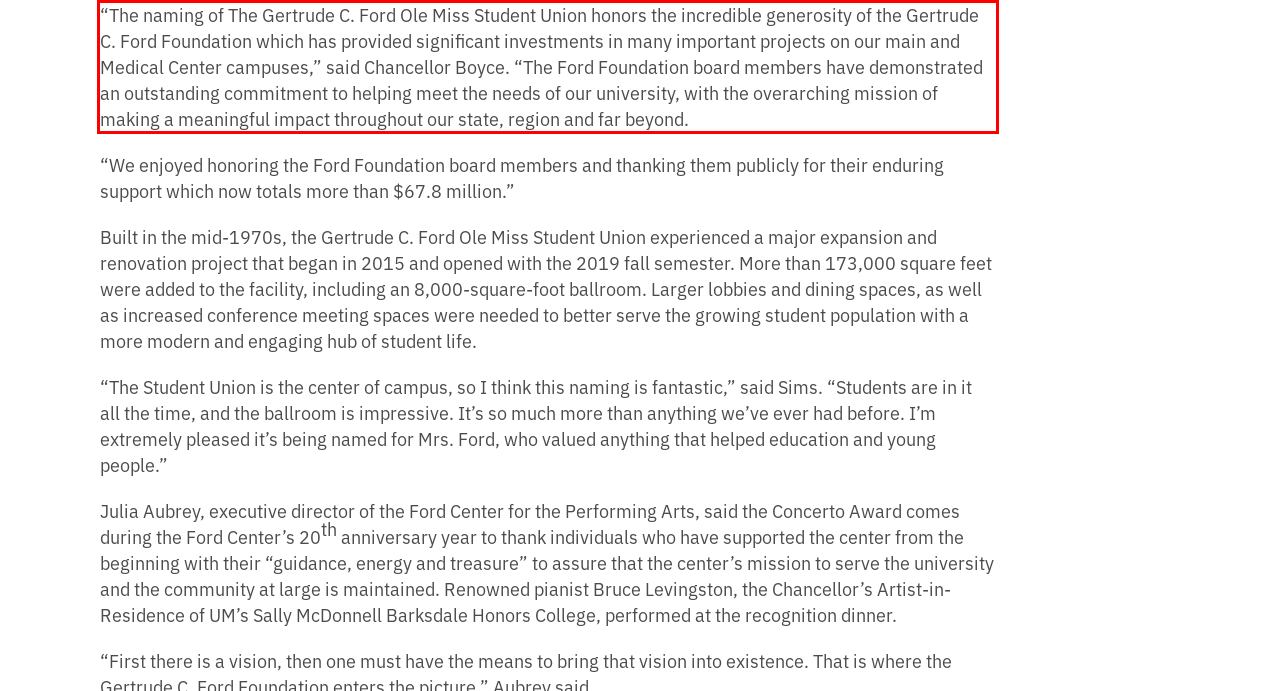Observe the screenshot of the webpage, locate the red bounding box, and extract the text content within it.

“The naming of The Gertrude C. Ford Ole Miss Student Union honors the incredible generosity of the Gertrude C. Ford Foundation which has provided significant investments in many important projects on our main and Medical Center campuses,” said Chancellor Boyce. “The Ford Foundation board members have demonstrated an outstanding commitment to helping meet the needs of our university, with the overarching mission of making a meaningful impact throughout our state, region and far beyond.